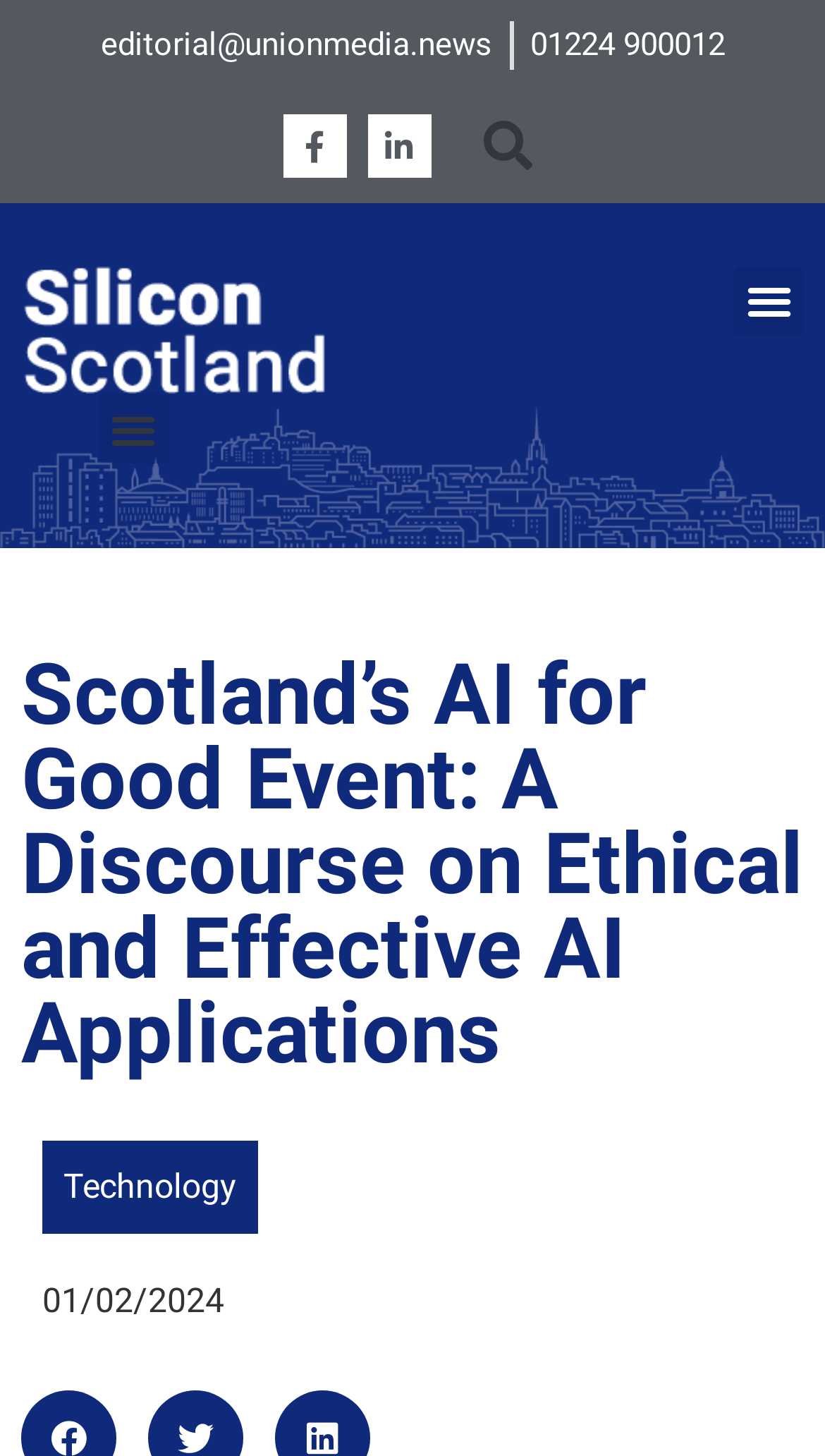Find the bounding box coordinates of the clickable area required to complete the following action: "contact editorial".

[0.122, 0.015, 0.596, 0.047]